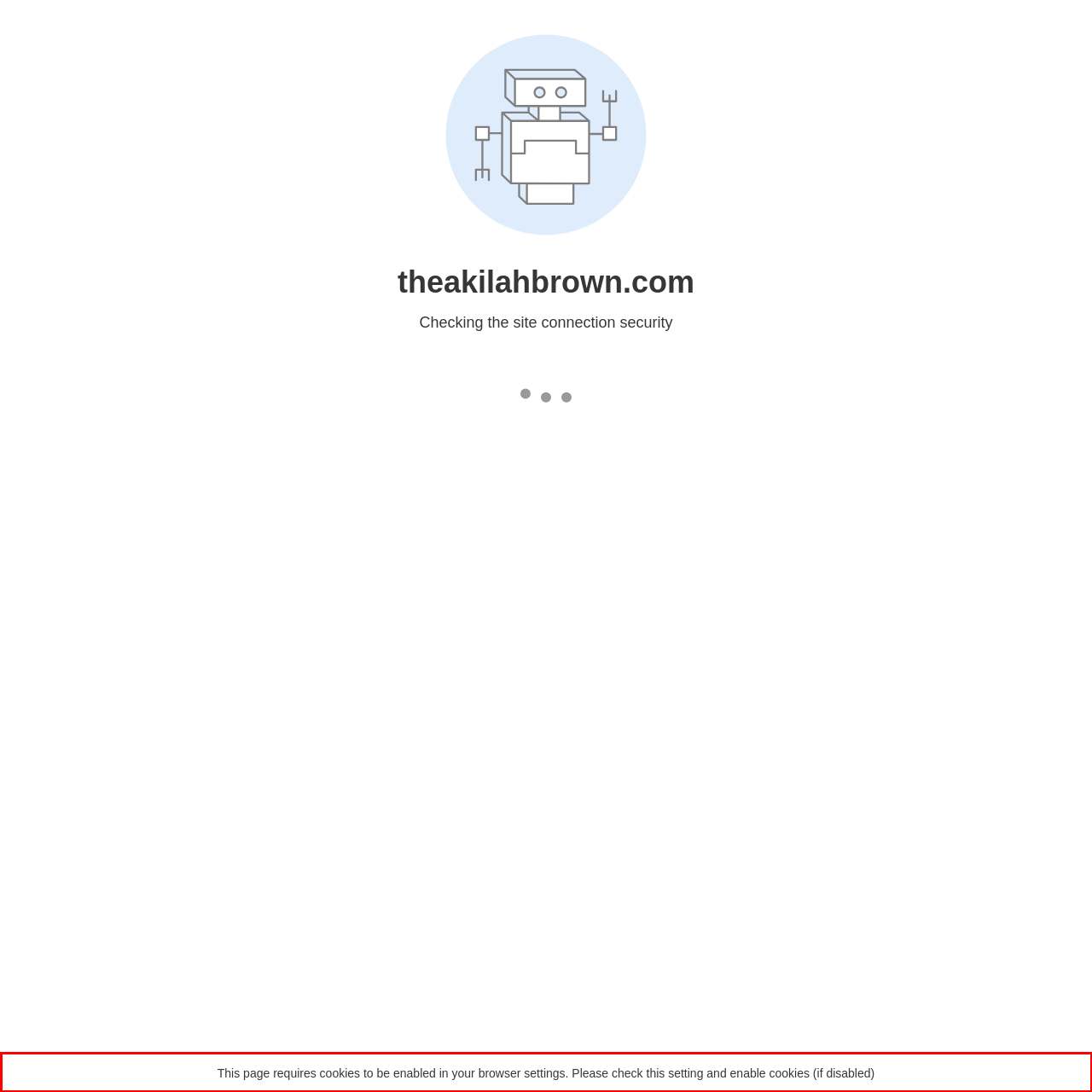Within the screenshot of the webpage, there is a red rectangle. Please recognize and generate the text content inside this red bounding box.

This page requires cookies to be enabled in your browser settings. Please check this setting and enable cookies (if disabled)